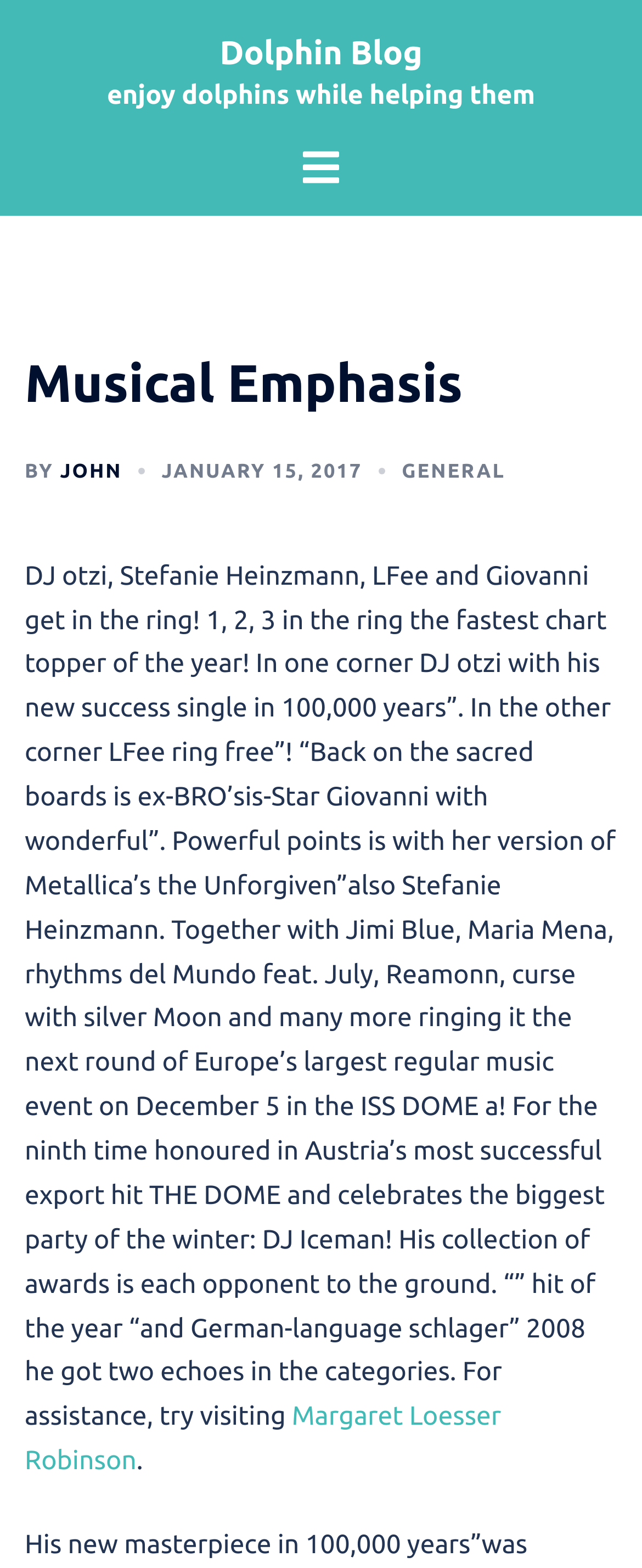Please answer the following question using a single word or phrase: 
How many musicians are mentioned in the article?

At least 10